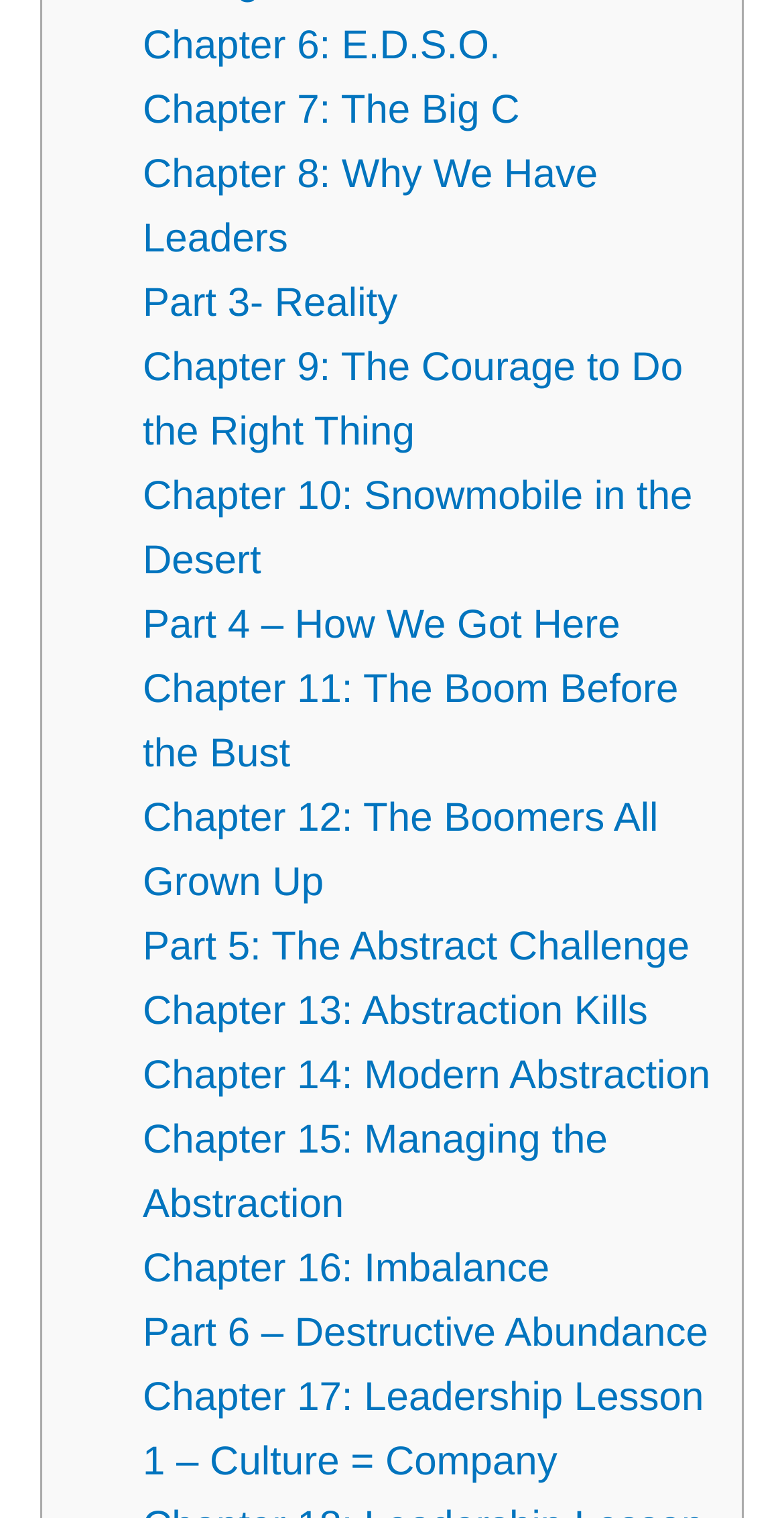Given the description: "Chapter 7: The Big C", determine the bounding box coordinates of the UI element. The coordinates should be formatted as four float numbers between 0 and 1, [left, top, right, bottom].

[0.182, 0.058, 0.663, 0.087]